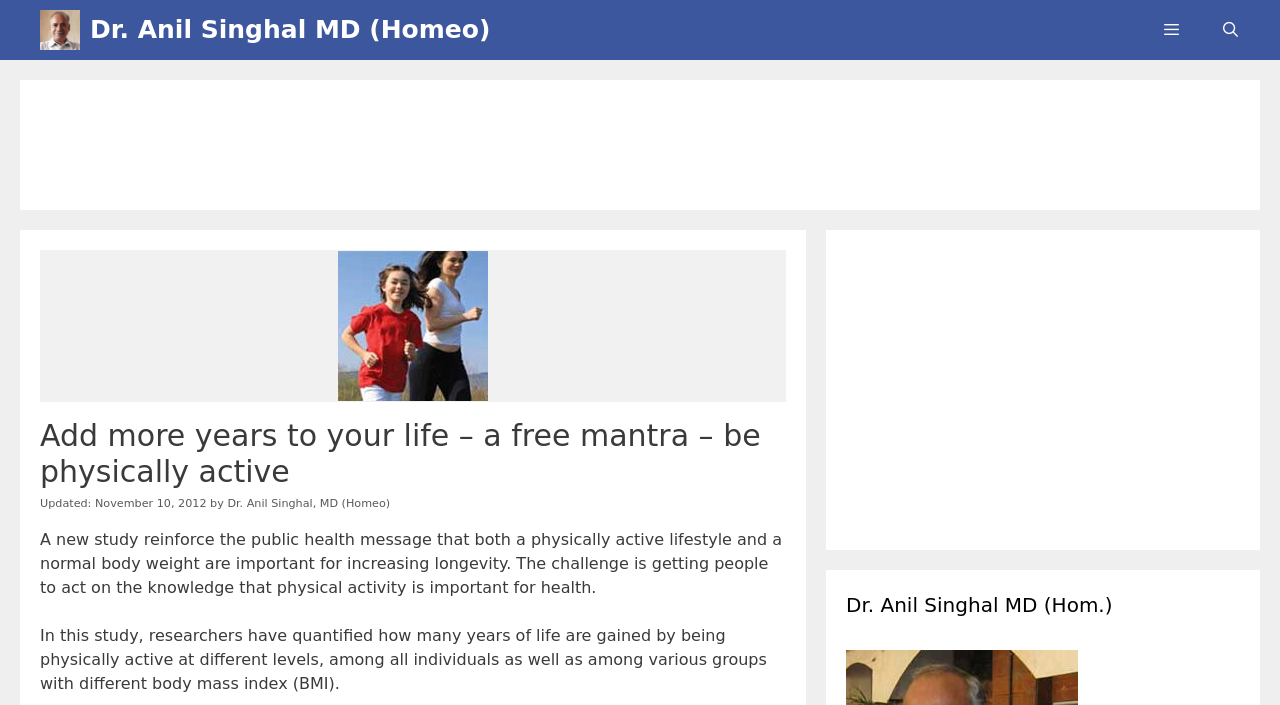What is the focus of Dr. Anil Singhal's website?
Examine the webpage screenshot and provide an in-depth answer to the question.

I inferred the focus of Dr. Anil Singhal's website by looking at the root element, which mentions 'Lifestyle' alongside Dr. Anil Singhal's name and profession. This suggests that the website is focused on lifestyle-related topics, particularly those related to health and wellness.